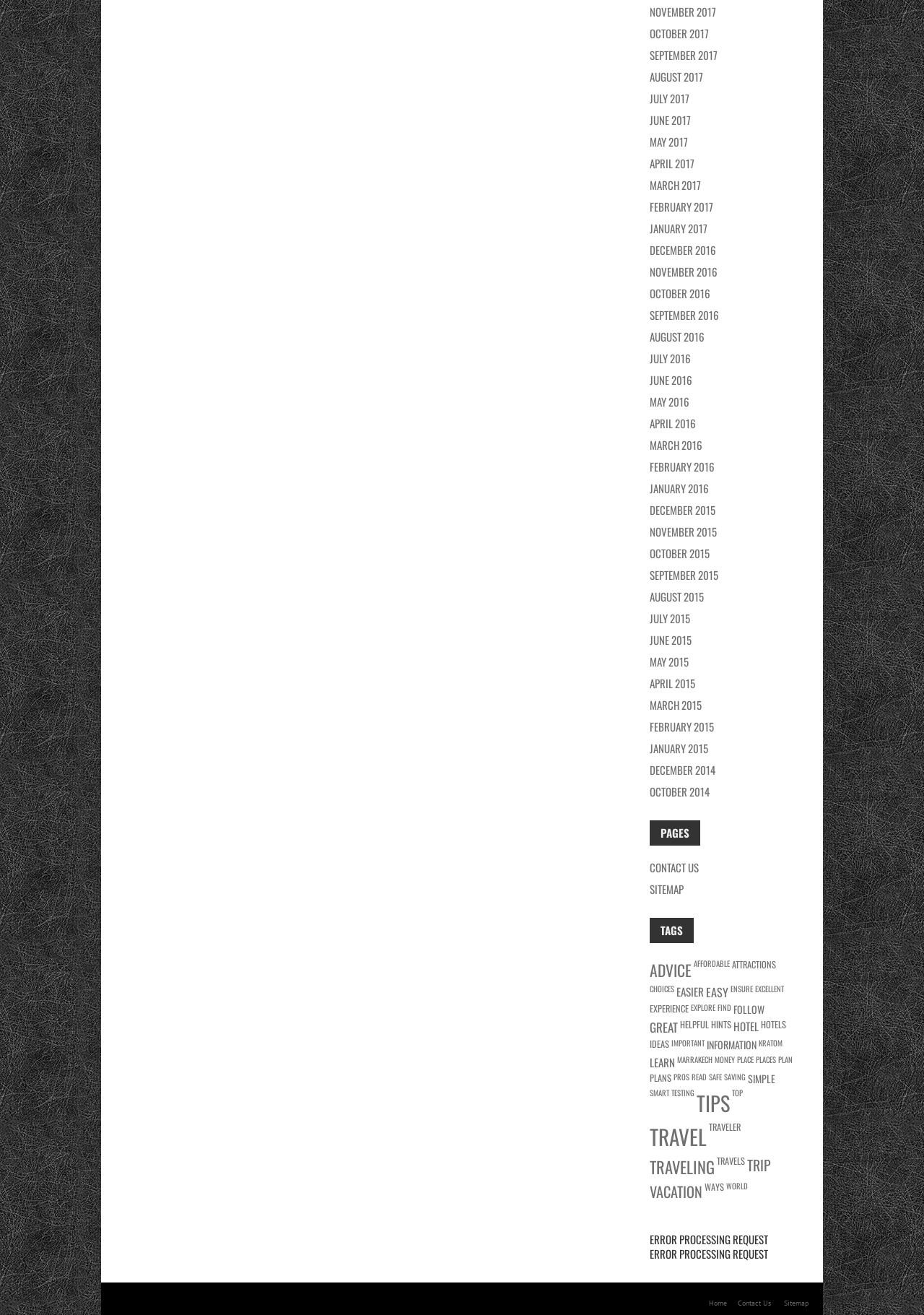Determine the bounding box of the UI element mentioned here: "June 2016". The coordinates must be in the format [left, top, right, bottom] with values ranging from 0 to 1.

[0.703, 0.283, 0.749, 0.295]